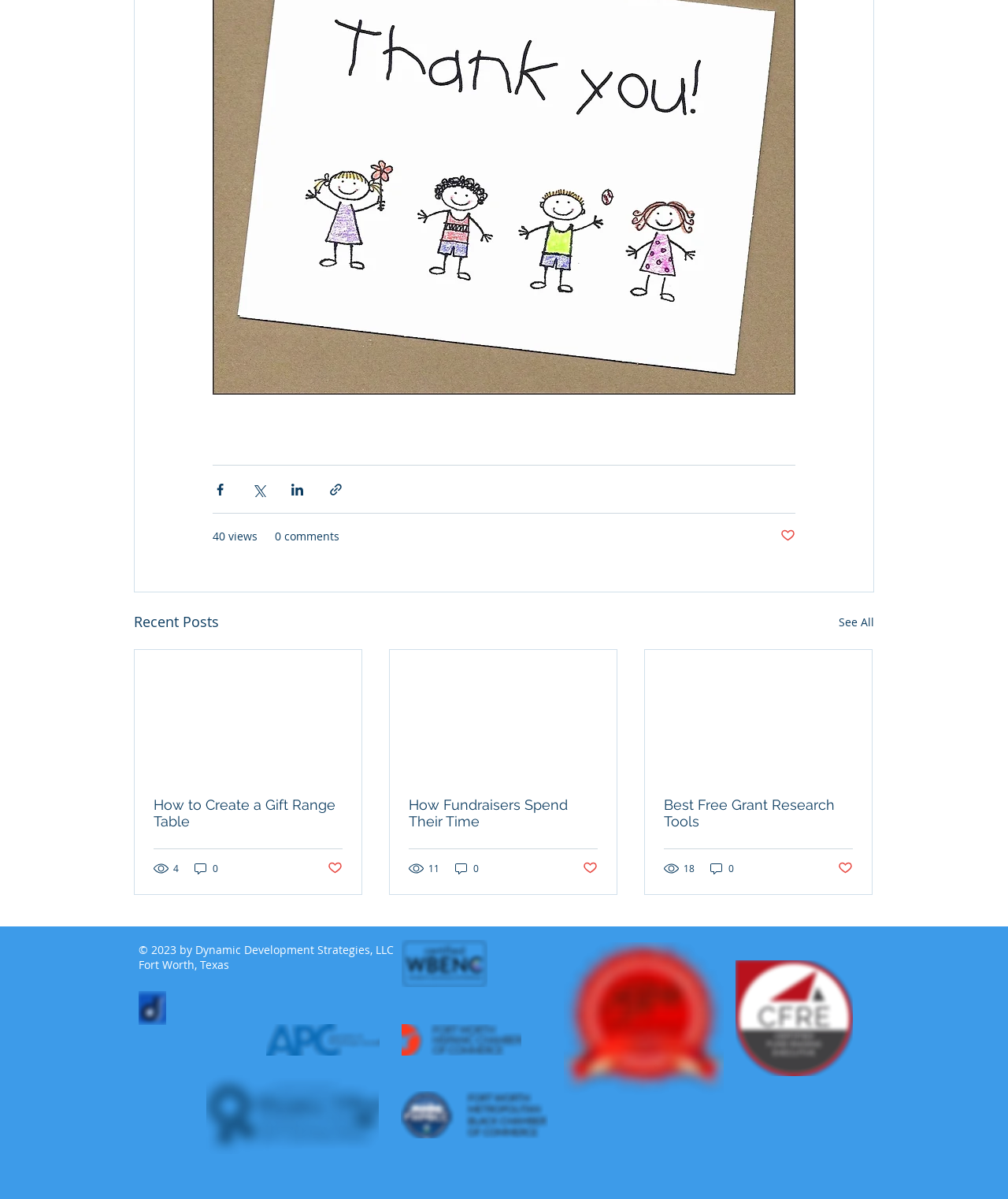How many views does the first article have?
Answer the question with as much detail as you can, using the image as a reference.

The first article has 4 views, as indicated by the text '4 views' below the article title. This suggests that the website is tracking the number of views each article receives.